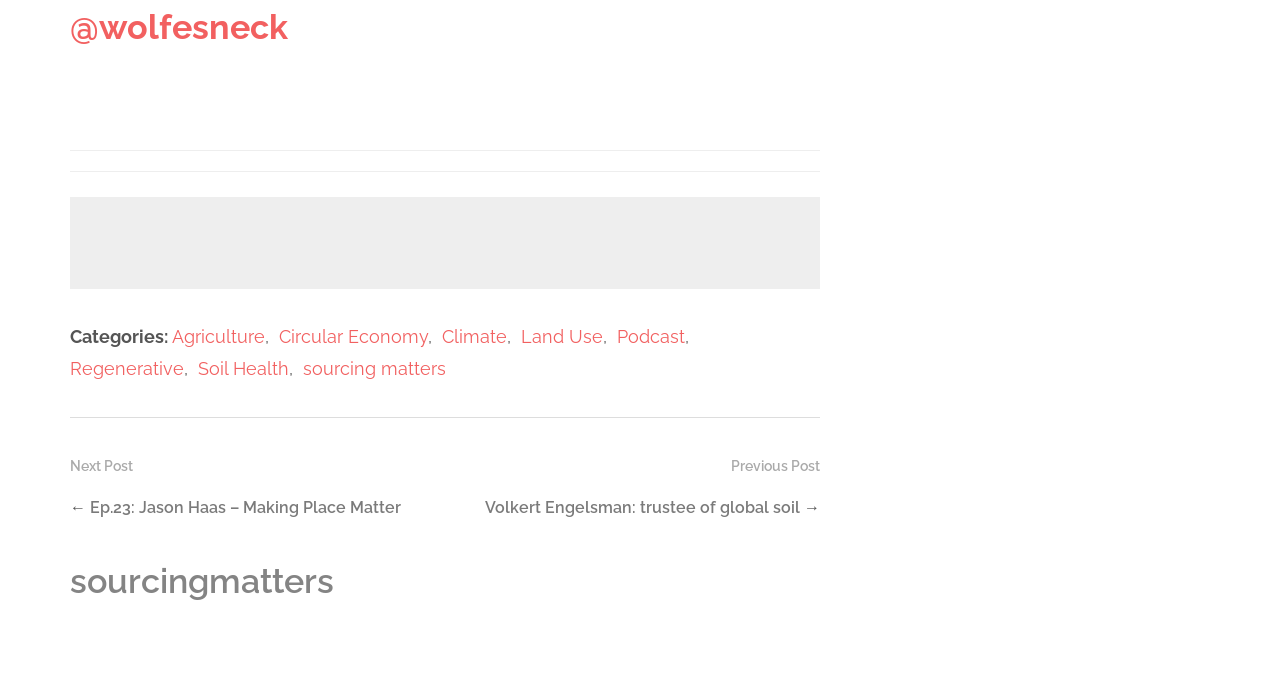Please identify the bounding box coordinates of the element I should click to complete this instruction: 'click on the link to Agriculture'. The coordinates should be given as four float numbers between 0 and 1, like this: [left, top, right, bottom].

[0.134, 0.482, 0.207, 0.513]